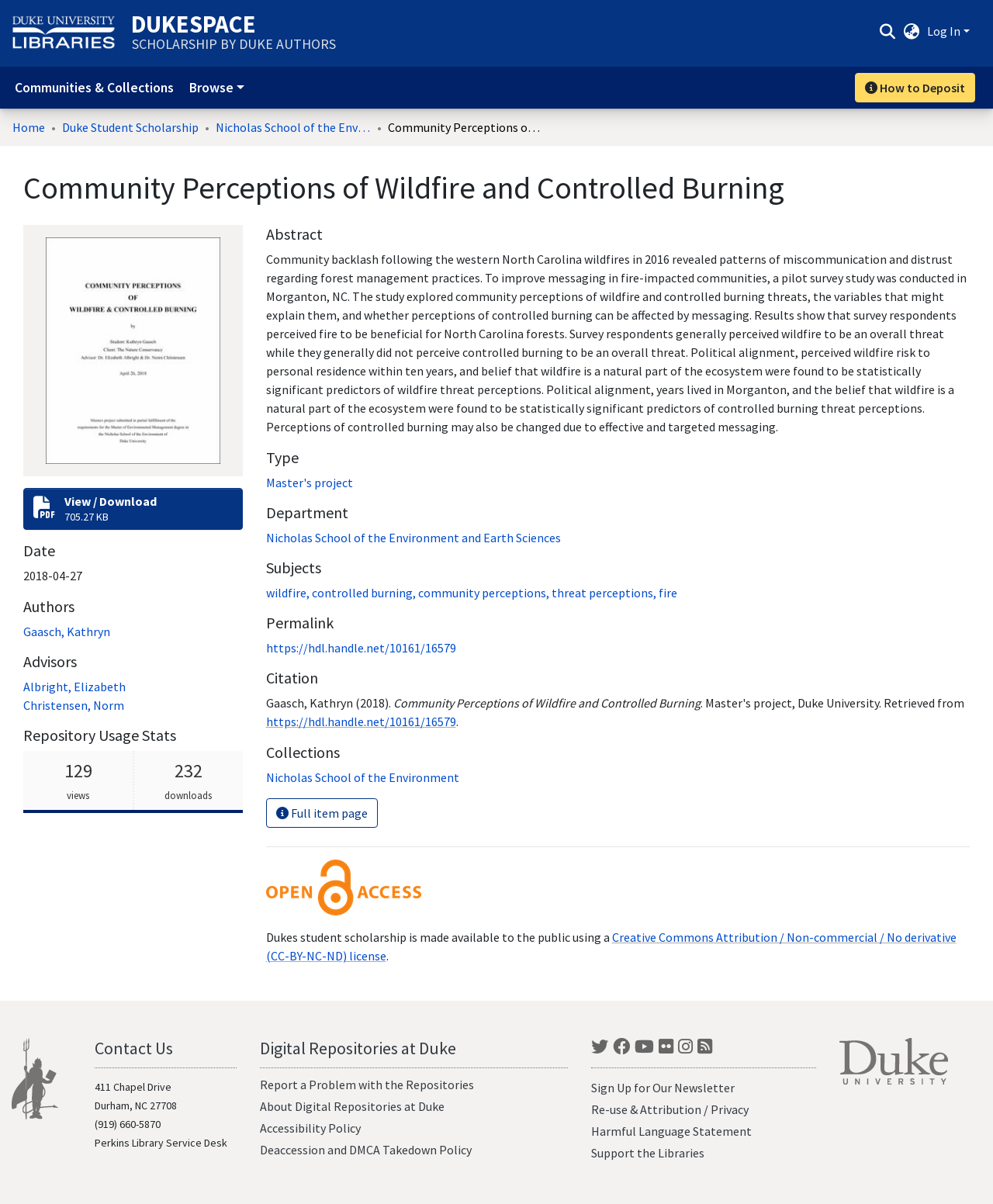Locate the bounding box for the described UI element: "Albright, Elizabeth". Ensure the coordinates are four float numbers between 0 and 1, formatted as [left, top, right, bottom].

[0.023, 0.564, 0.127, 0.577]